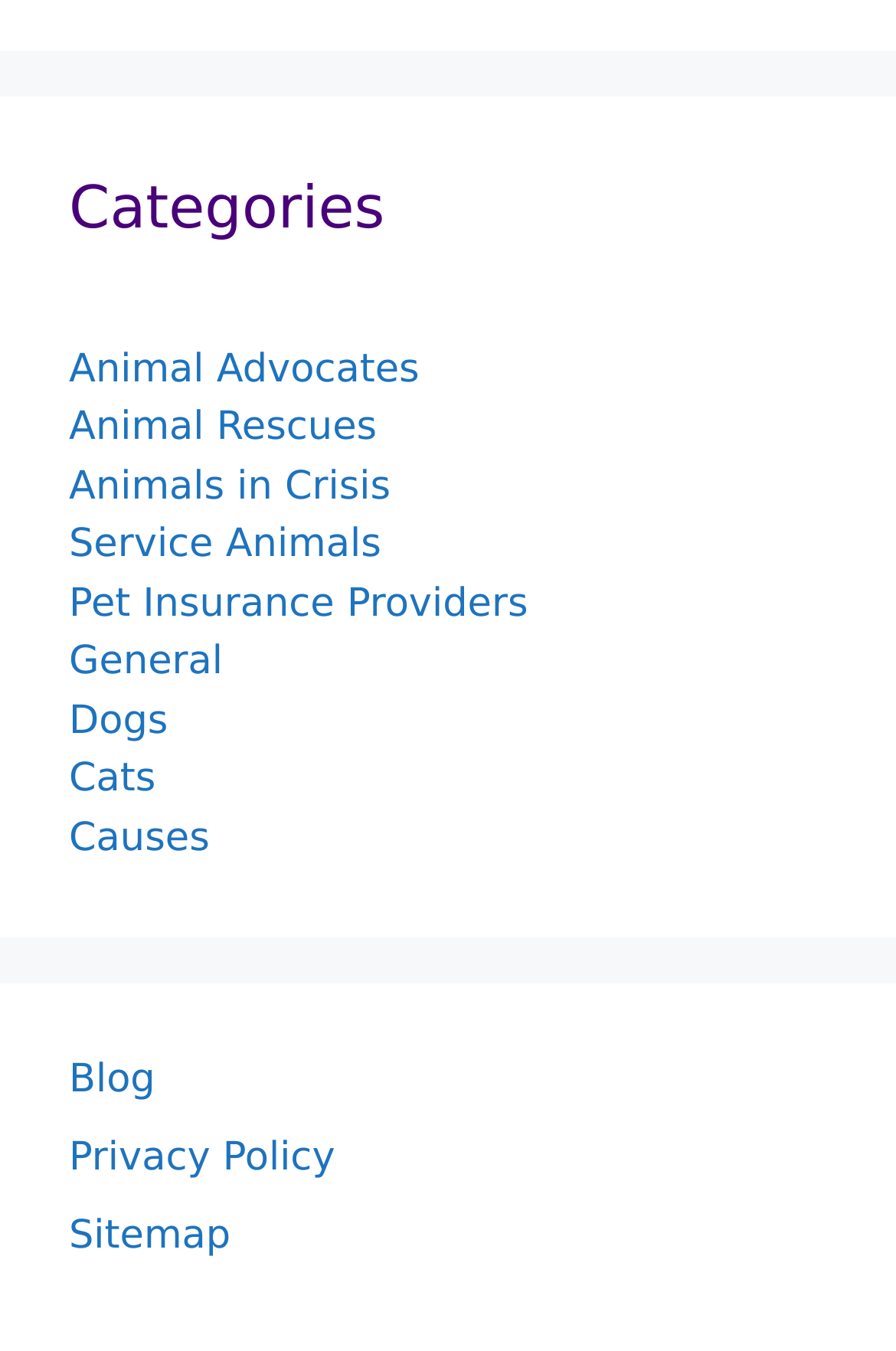What is the vertical position of the 'Pet Insurance Providers' link?
Based on the image, provide a one-word or brief-phrase response.

Above the 'General' link